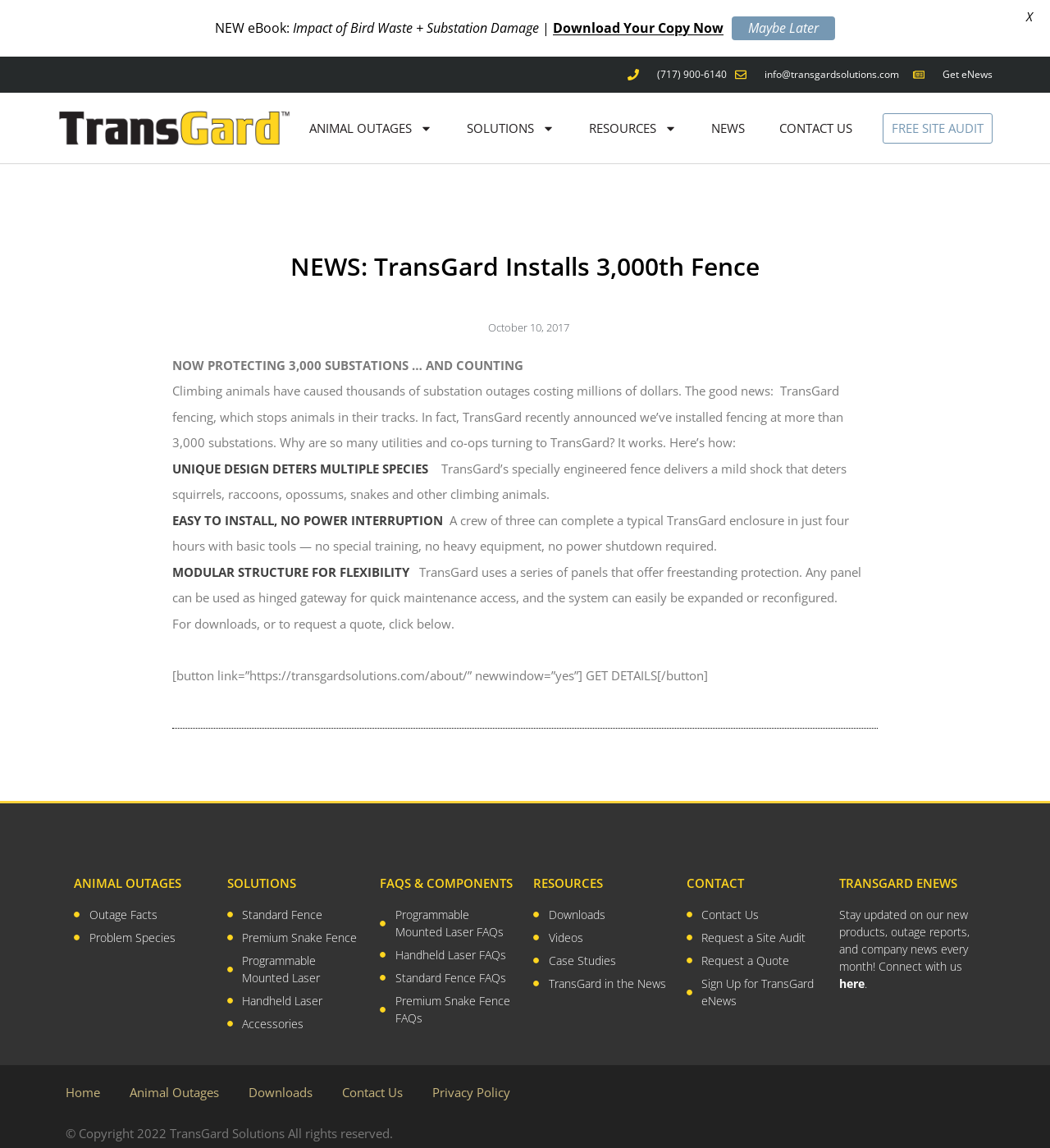Provide the bounding box coordinates for the area that should be clicked to complete the instruction: "Search for something".

[0.832, 0.541, 0.98, 0.587]